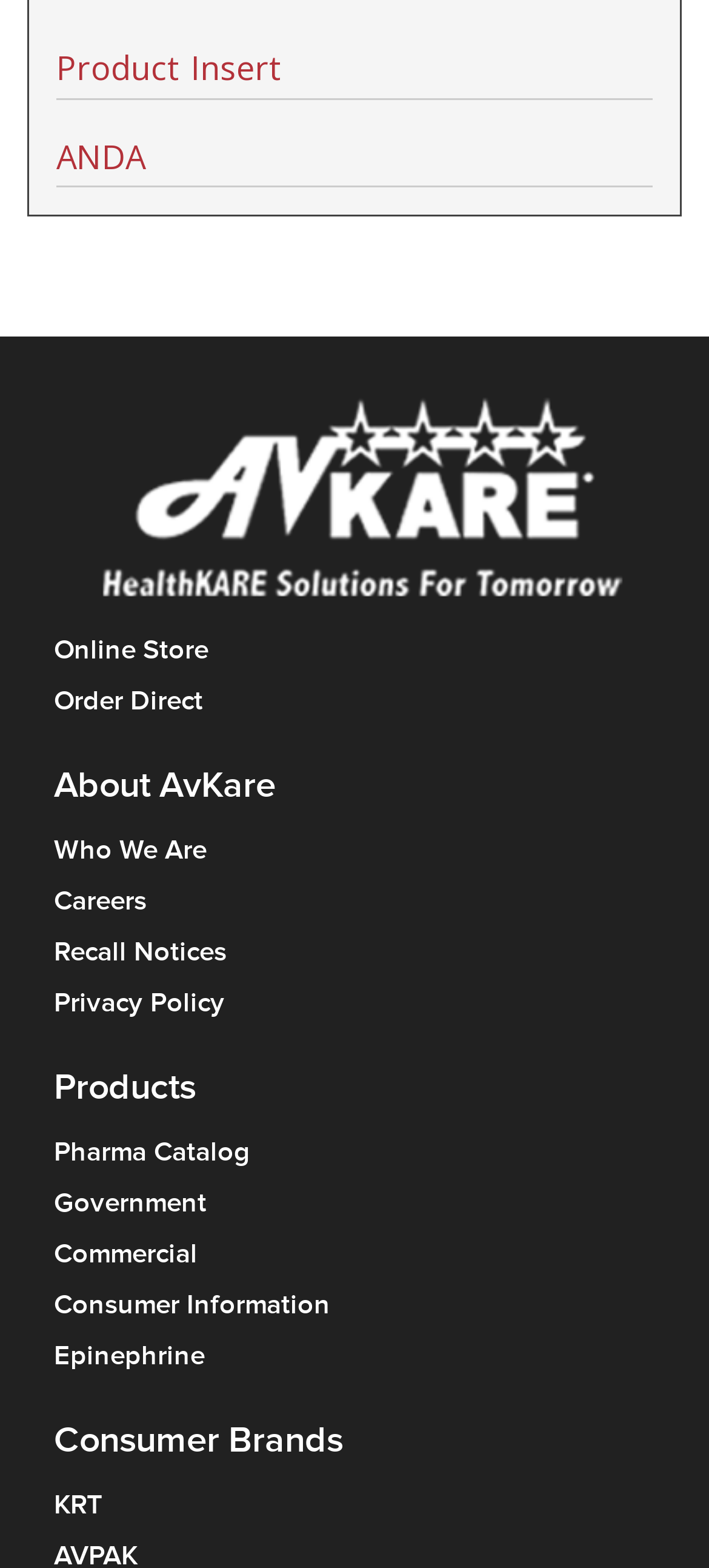Locate the bounding box coordinates of the clickable area needed to fulfill the instruction: "Learn about Who We Are".

[0.076, 0.527, 0.924, 0.559]